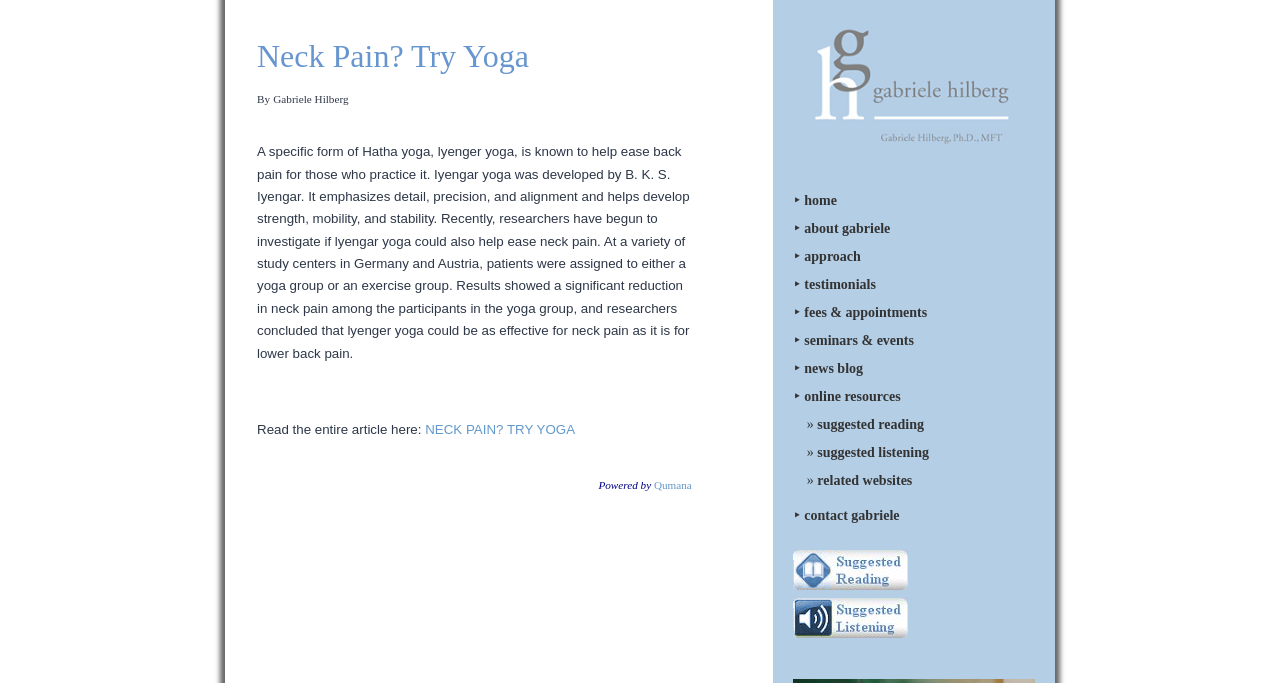Please provide the bounding box coordinates for the element that needs to be clicked to perform the instruction: "Visit the home page by clicking on 'home'". The coordinates must consist of four float numbers between 0 and 1, formatted as [left, top, right, bottom].

[0.628, 0.273, 0.654, 0.314]